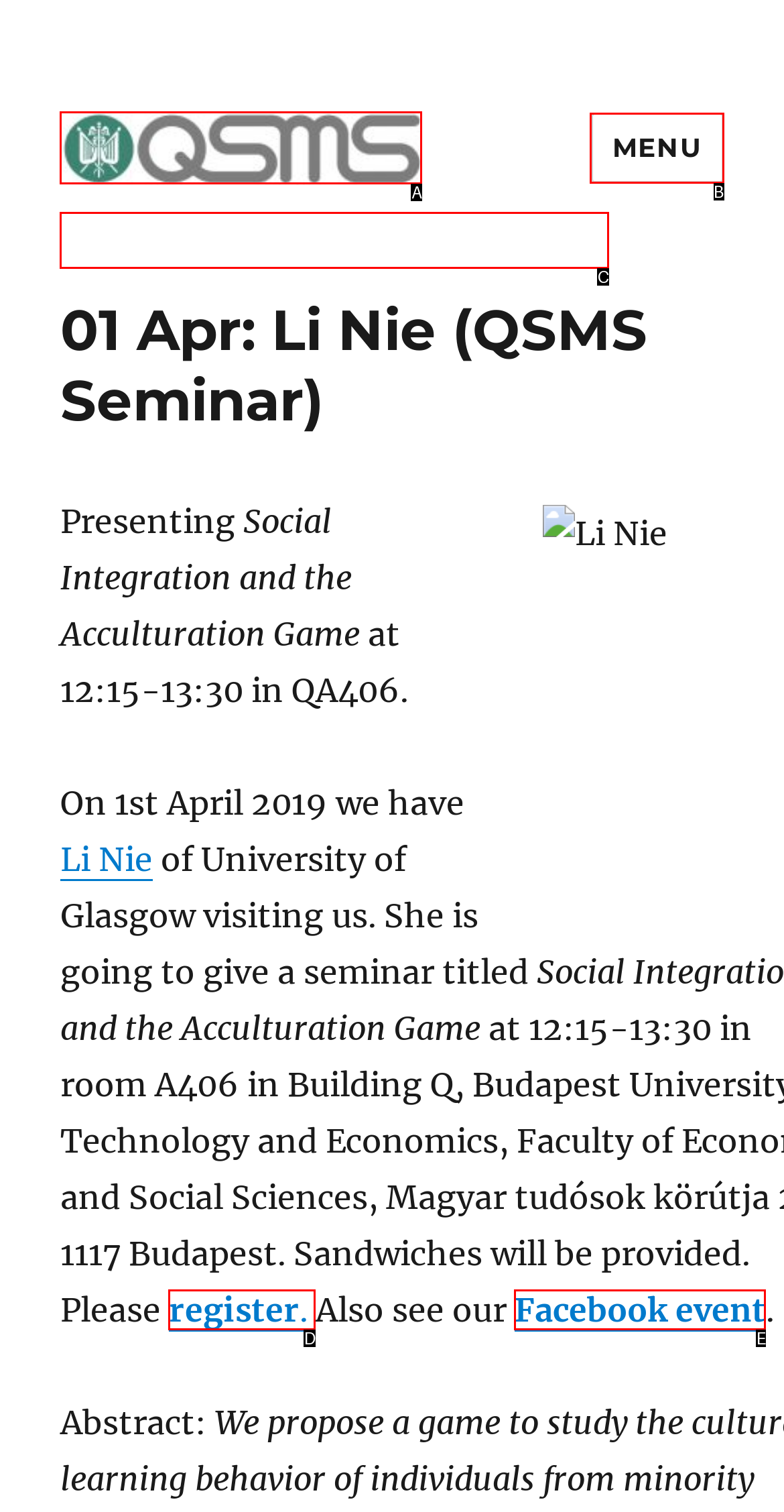From the description: QSMS Research Group, select the HTML element that fits best. Reply with the letter of the appropriate option.

C